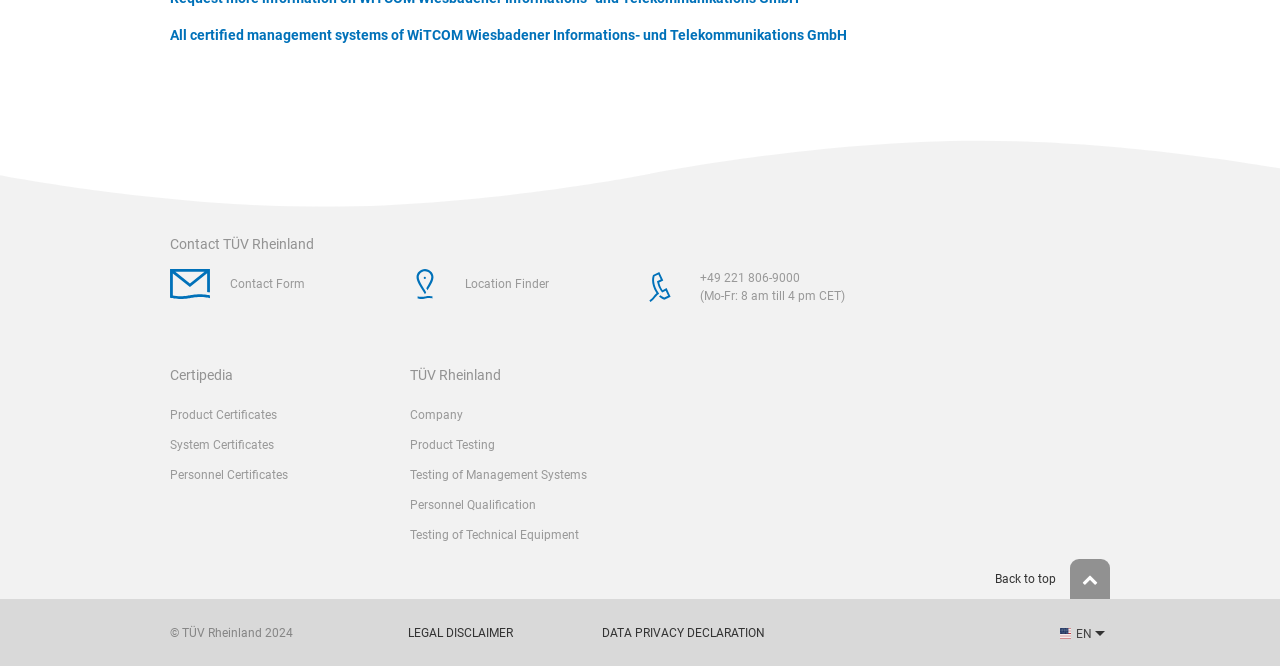Based on the element description "System Certificates", predict the bounding box coordinates of the UI element.

[0.133, 0.645, 0.32, 0.69]